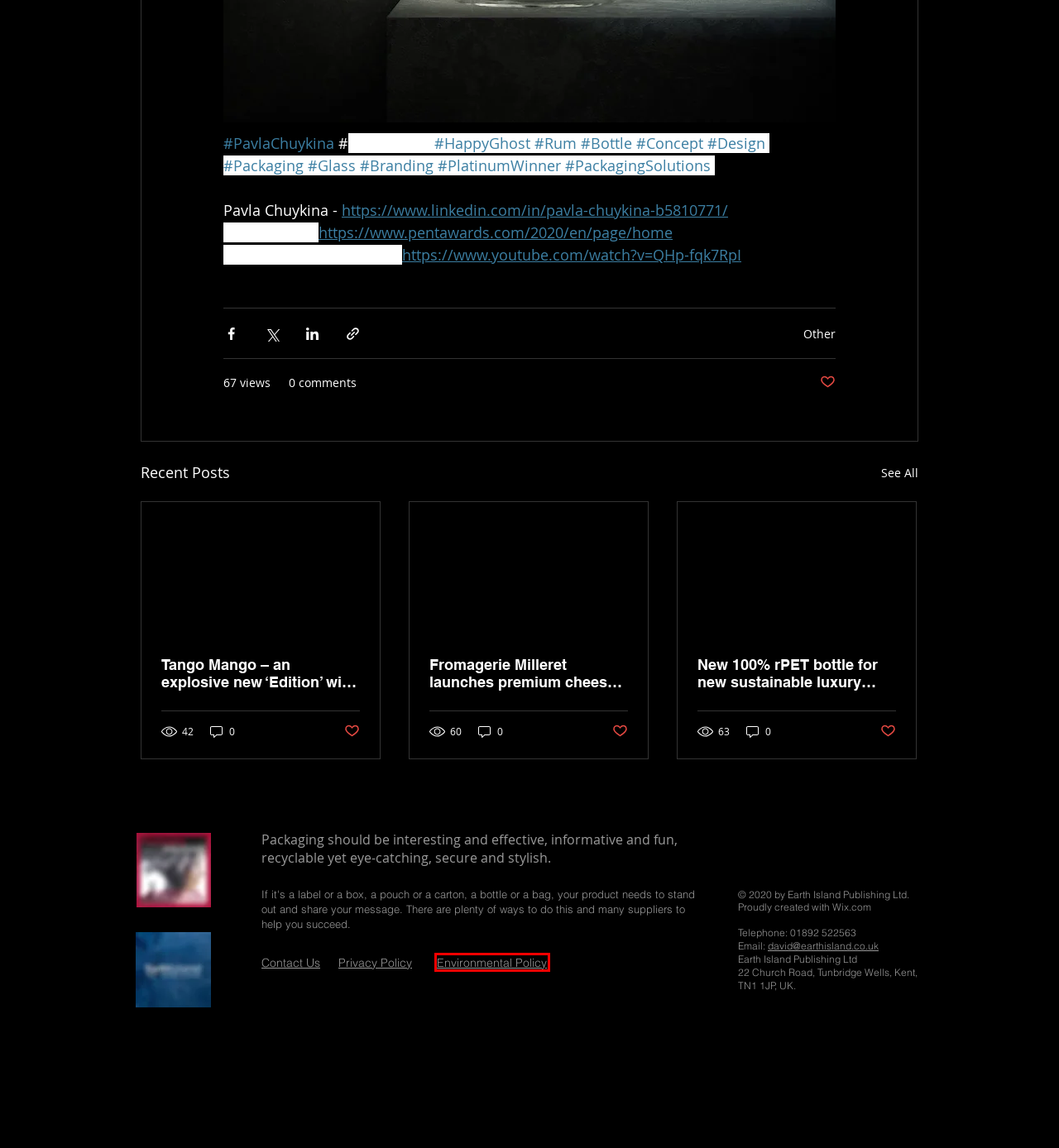Inspect the provided webpage screenshot, concentrating on the element within the red bounding box. Select the description that best represents the new webpage after you click the highlighted element. Here are the candidates:
A. #Rum
B. #HappyGhost
C. #PlatinumWinner
D. Privacy Policy | Packaging Solutions
E. Website Builder - Create a Free Website Today | Wix.com
F. #PavlaChuykina
G. Environmental Policy | Packaging Solutions
H. Tango Mango – an explosive new ‘Edition’ with design by Bloom agency.

G